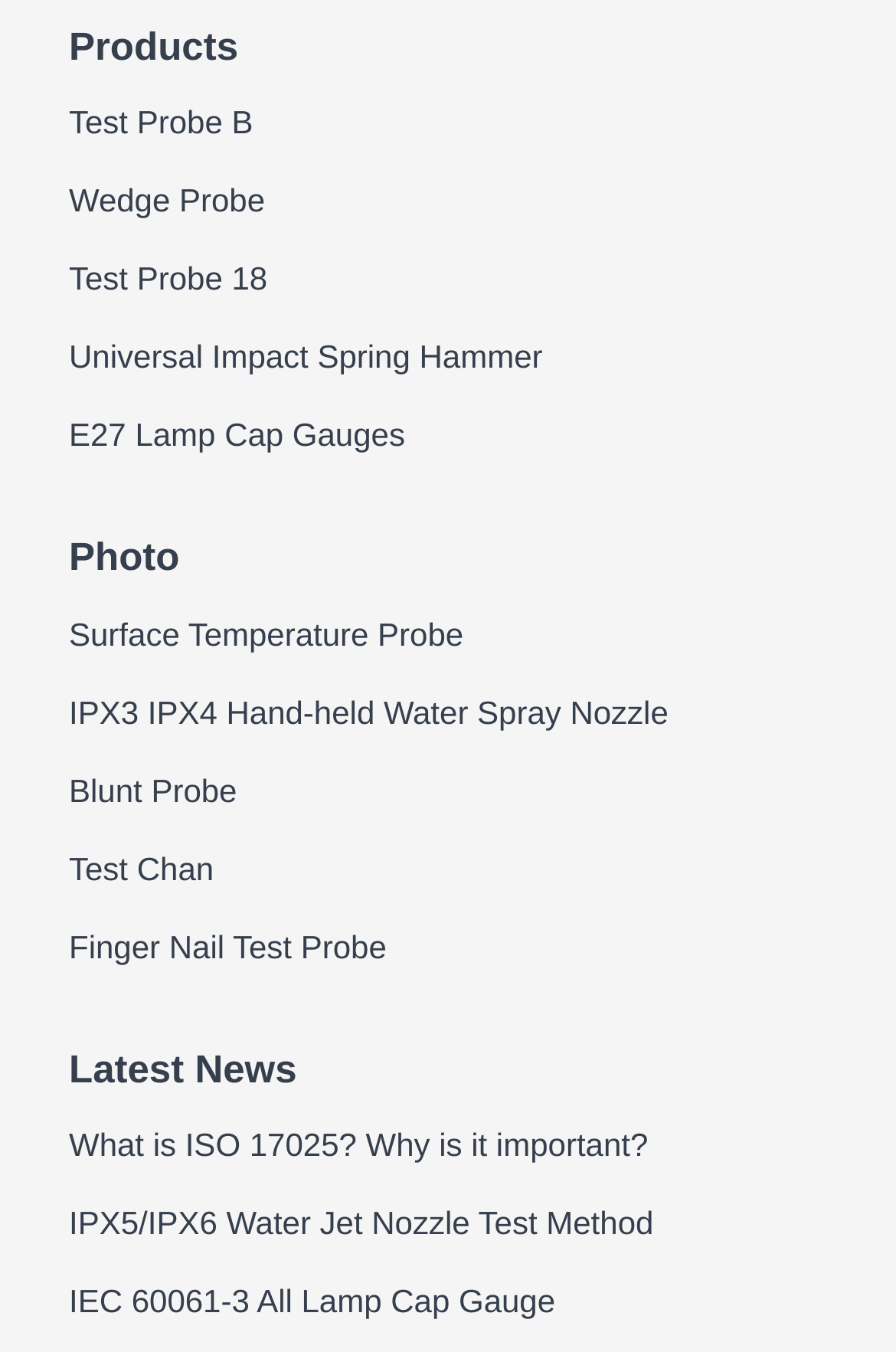Specify the bounding box coordinates of the area to click in order to execute this command: 'Read Latest News'. The coordinates should consist of four float numbers ranging from 0 to 1, and should be formatted as [left, top, right, bottom].

[0.077, 0.774, 0.331, 0.807]